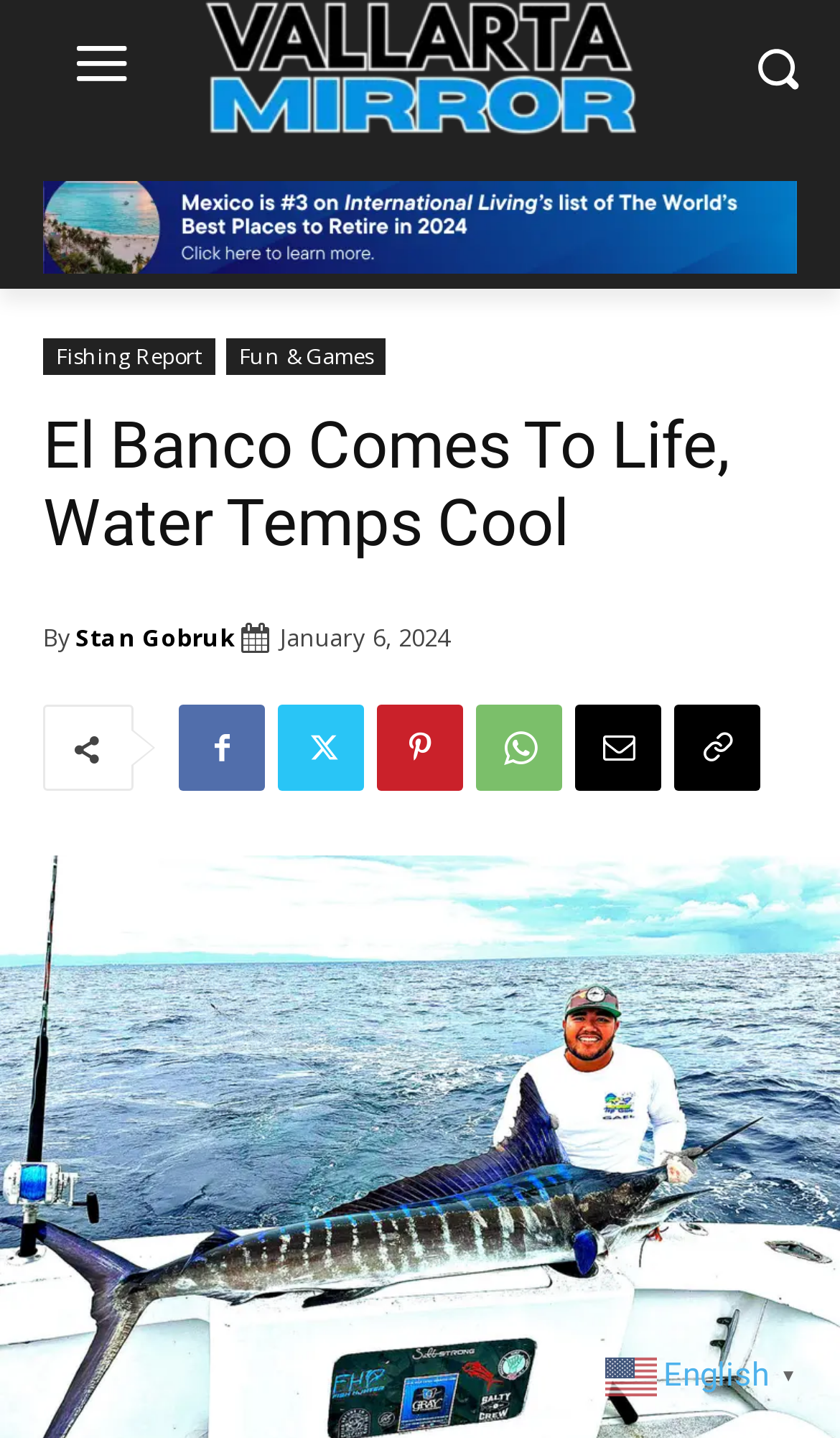Produce an elaborate caption capturing the essence of the webpage.

The webpage appears to be an article or blog post about deep-sea fishing in Puerto Vallarta's Banderas Bay. At the top of the page, there is a logo on the left side, accompanied by a smaller image on the right side. Below the logo, there is a banner with links to "Fishing Report" and "Fun & Games" on the left, and a heading that reads "El Banco Comes To Life, Water Temps Cool" that spans the width of the page.

Under the heading, there is a byline that reads "By Stan Gobruk" and a timestamp indicating the article was published on January 6, 2024. To the right of the byline, there are several social media links represented by icons.

The main content of the article is not explicitly described in the accessibility tree, but it likely follows the heading and byline. At the very bottom of the page, there is a language selection link that reads "en English" with a dropdown arrow, accompanied by a small flag icon.

In terms of layout, the elements are arranged in a clean and organized manner, with clear headings and concise text. The logo and banner are prominently displayed at the top, while the main content and social media links are arranged in a logical and easy-to-follow order.